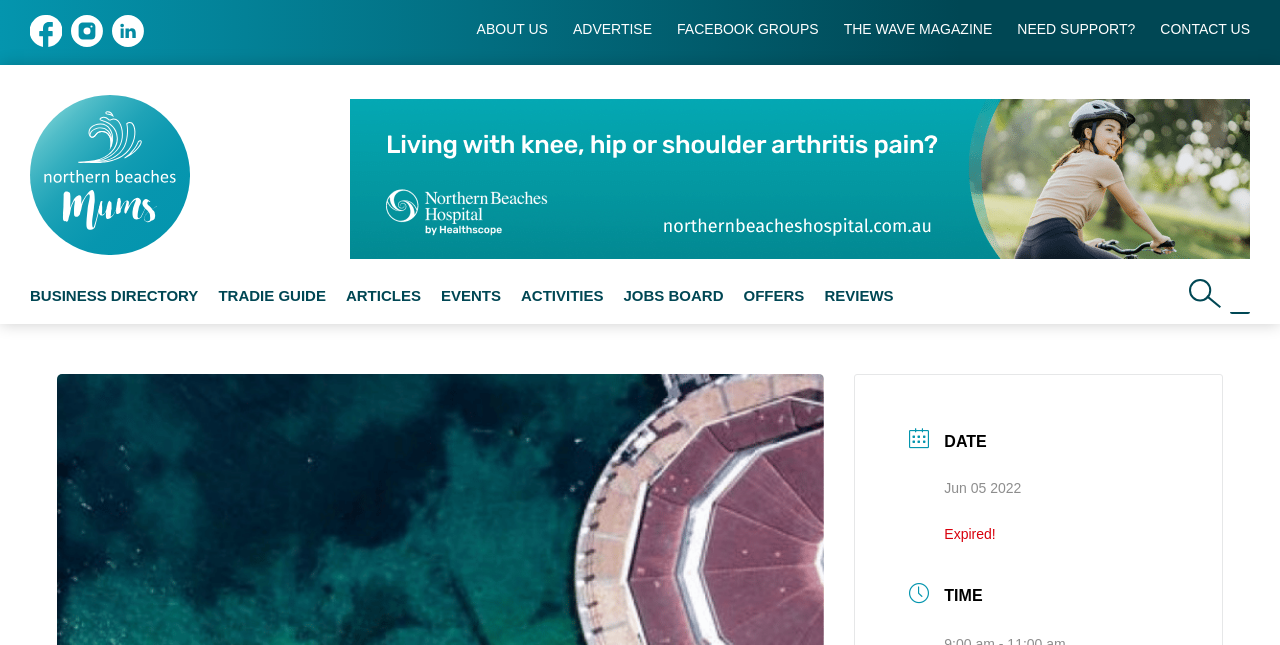Provide a brief response using a word or short phrase to this question:
What is the purpose of the search box at the bottom right of the webpage?

To search the website